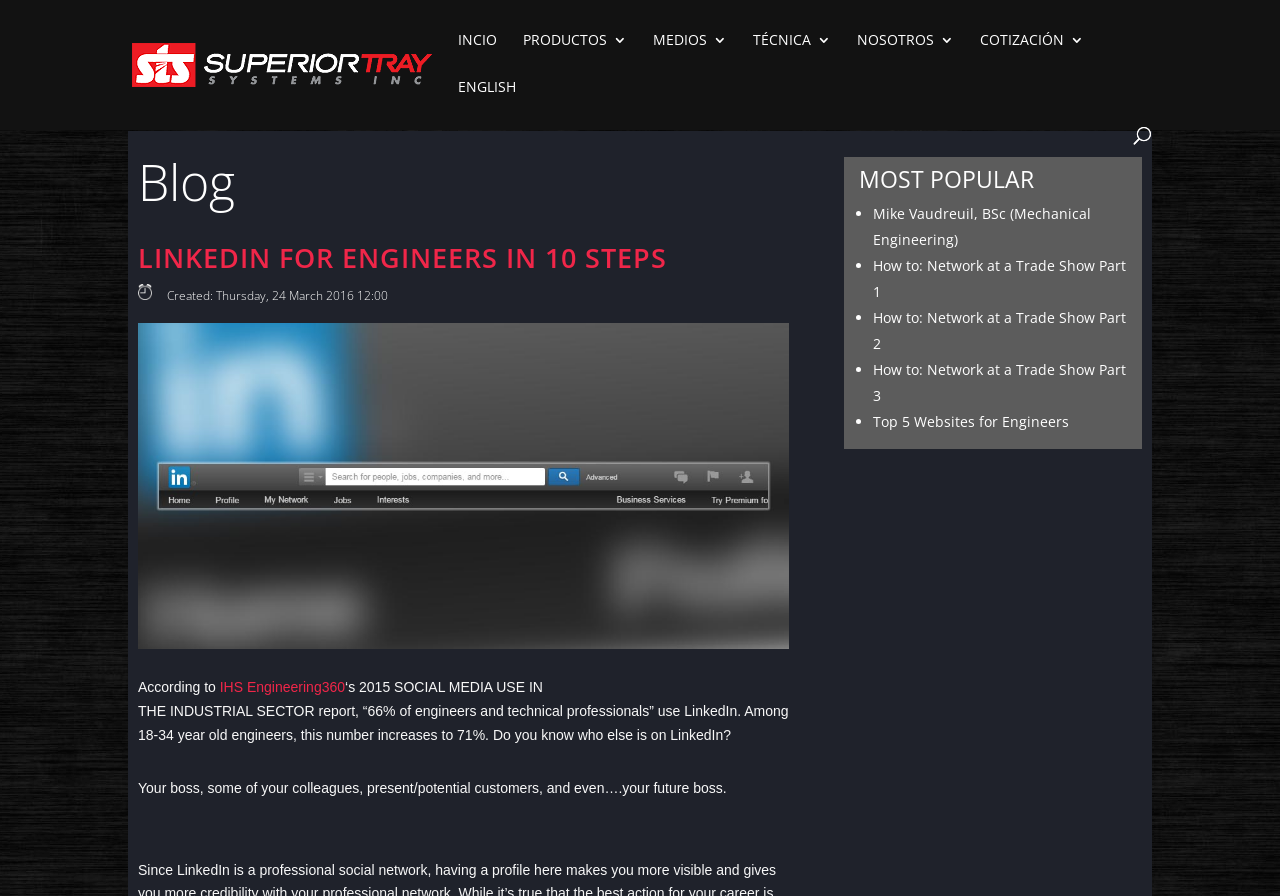Given the description "Incio", determine the bounding box of the corresponding UI element.

[0.358, 0.037, 0.388, 0.089]